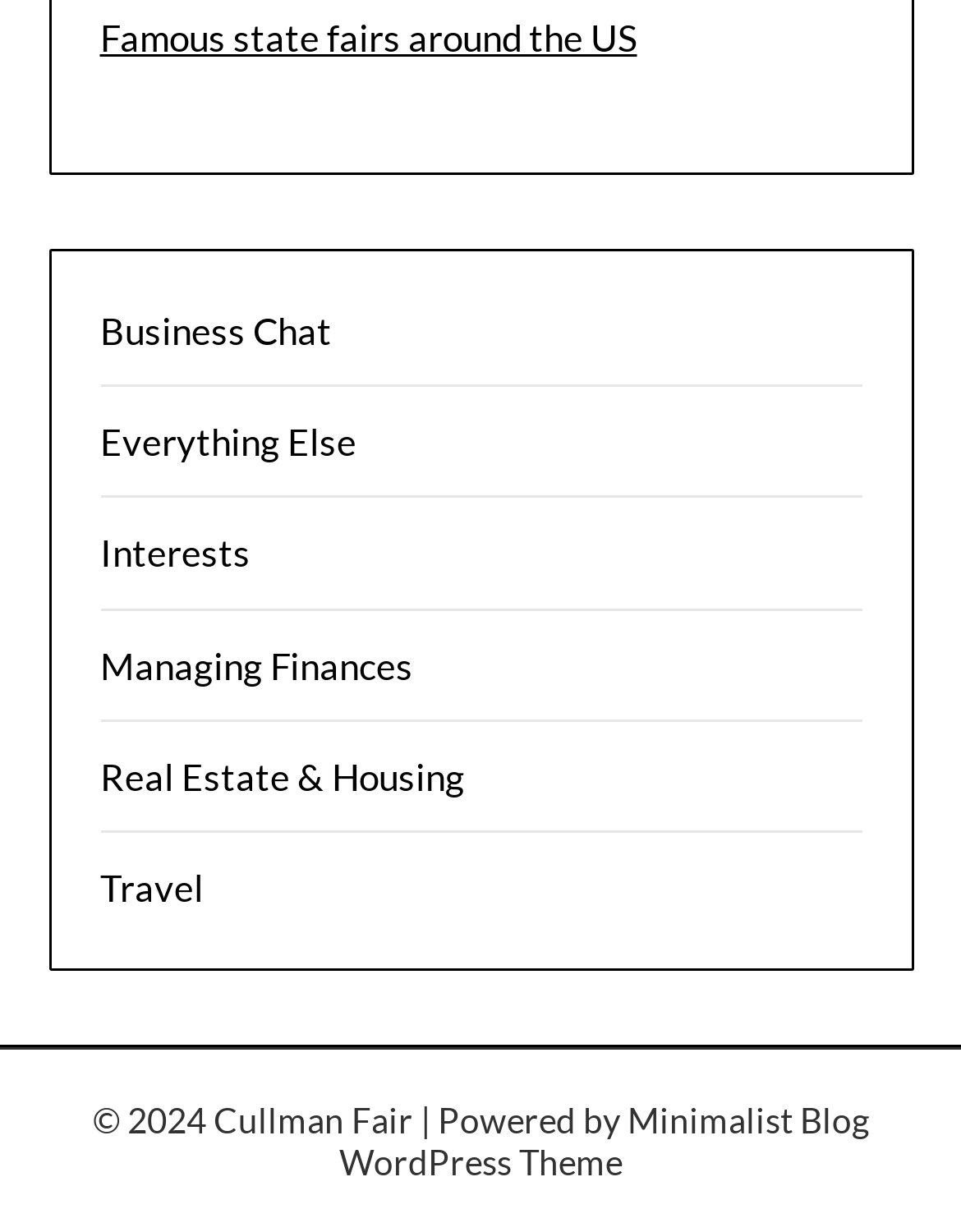Pinpoint the bounding box coordinates of the clickable area necessary to execute the following instruction: "Chat with business". The coordinates should be given as four float numbers between 0 and 1, namely [left, top, right, bottom].

[0.104, 0.249, 0.345, 0.285]